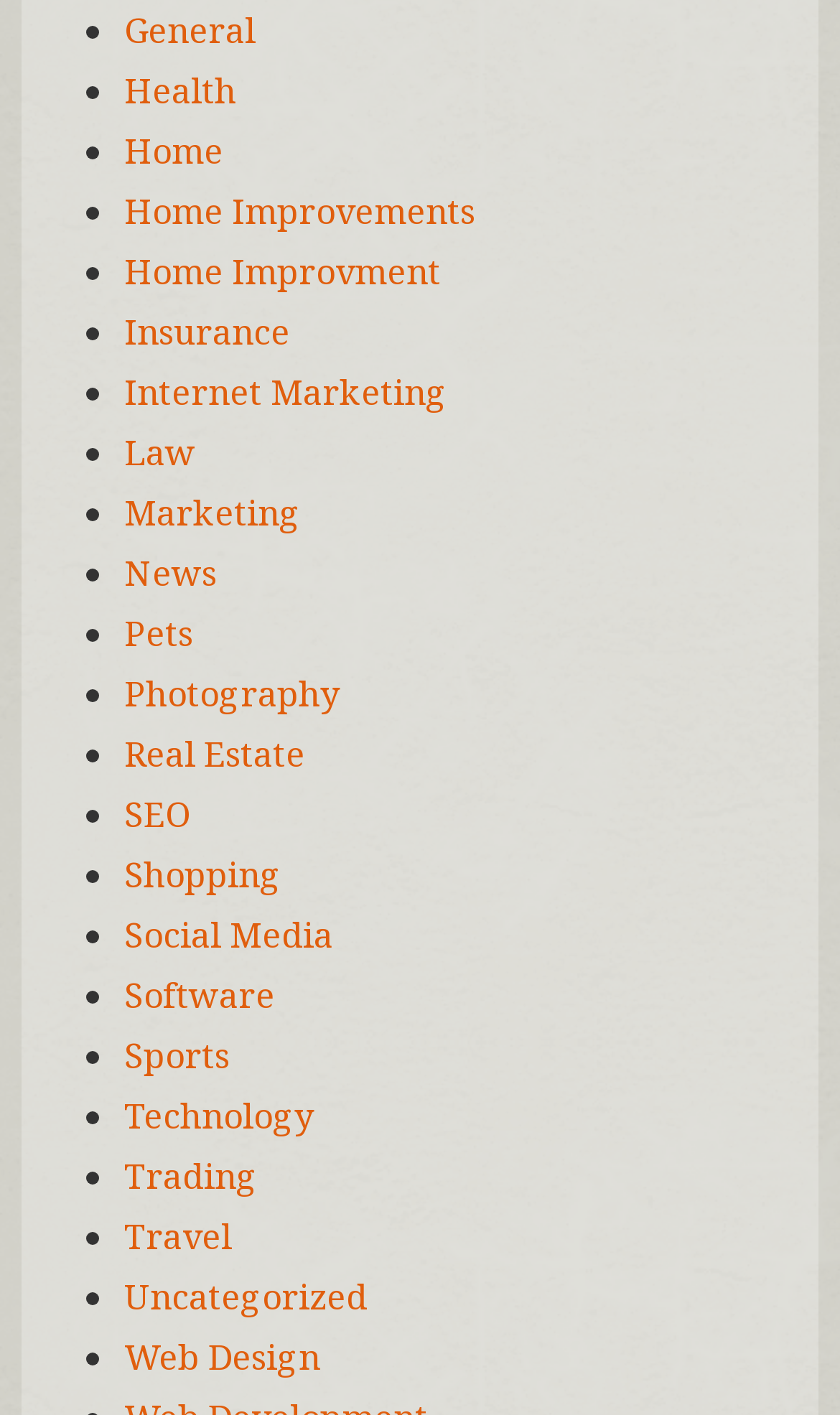Please locate the bounding box coordinates for the element that should be clicked to achieve the following instruction: "Visit Home Improvements". Ensure the coordinates are given as four float numbers between 0 and 1, i.e., [left, top, right, bottom].

[0.148, 0.133, 0.566, 0.167]